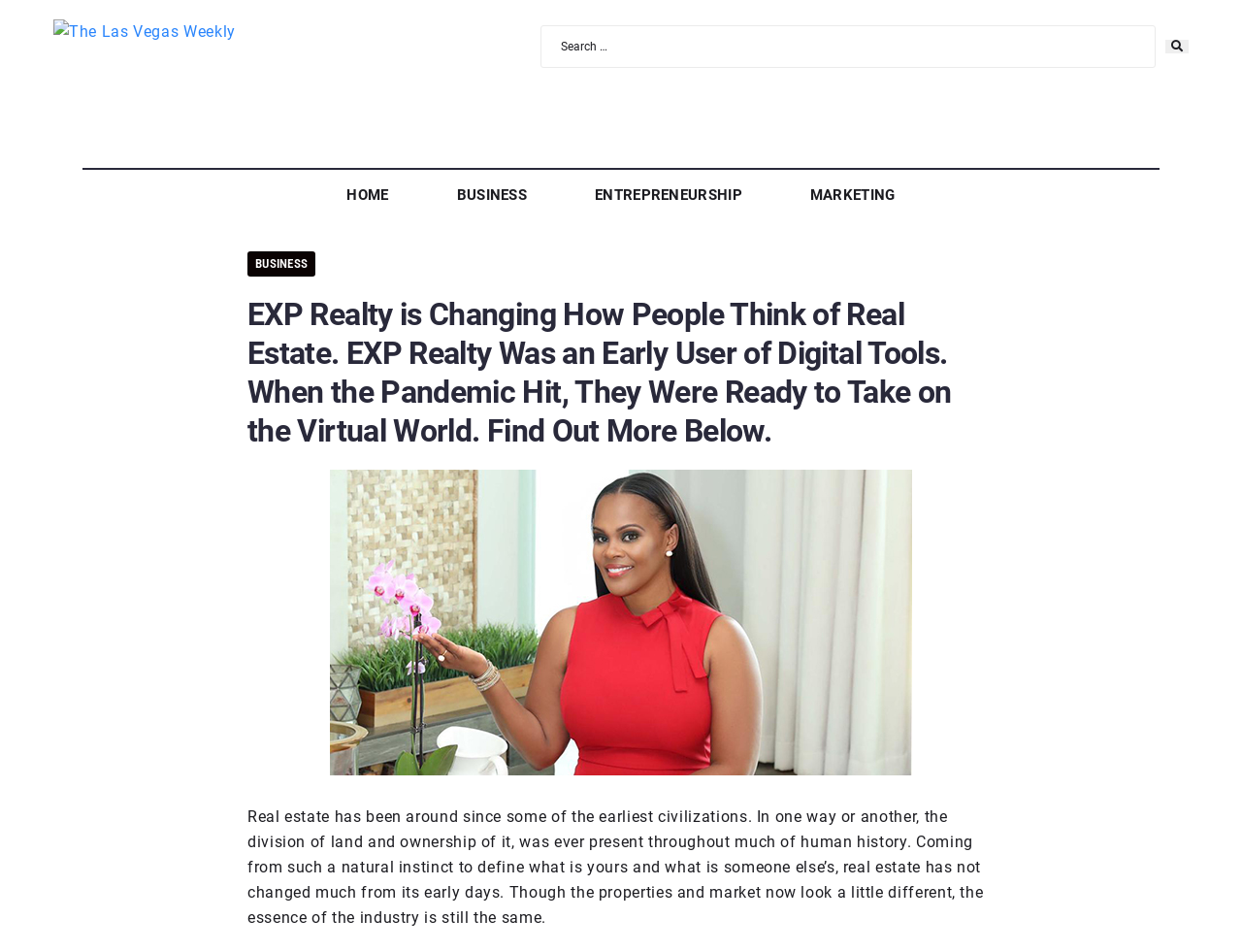Use a single word or phrase to answer the following:
What is the image below the main heading?

EXP Realty image